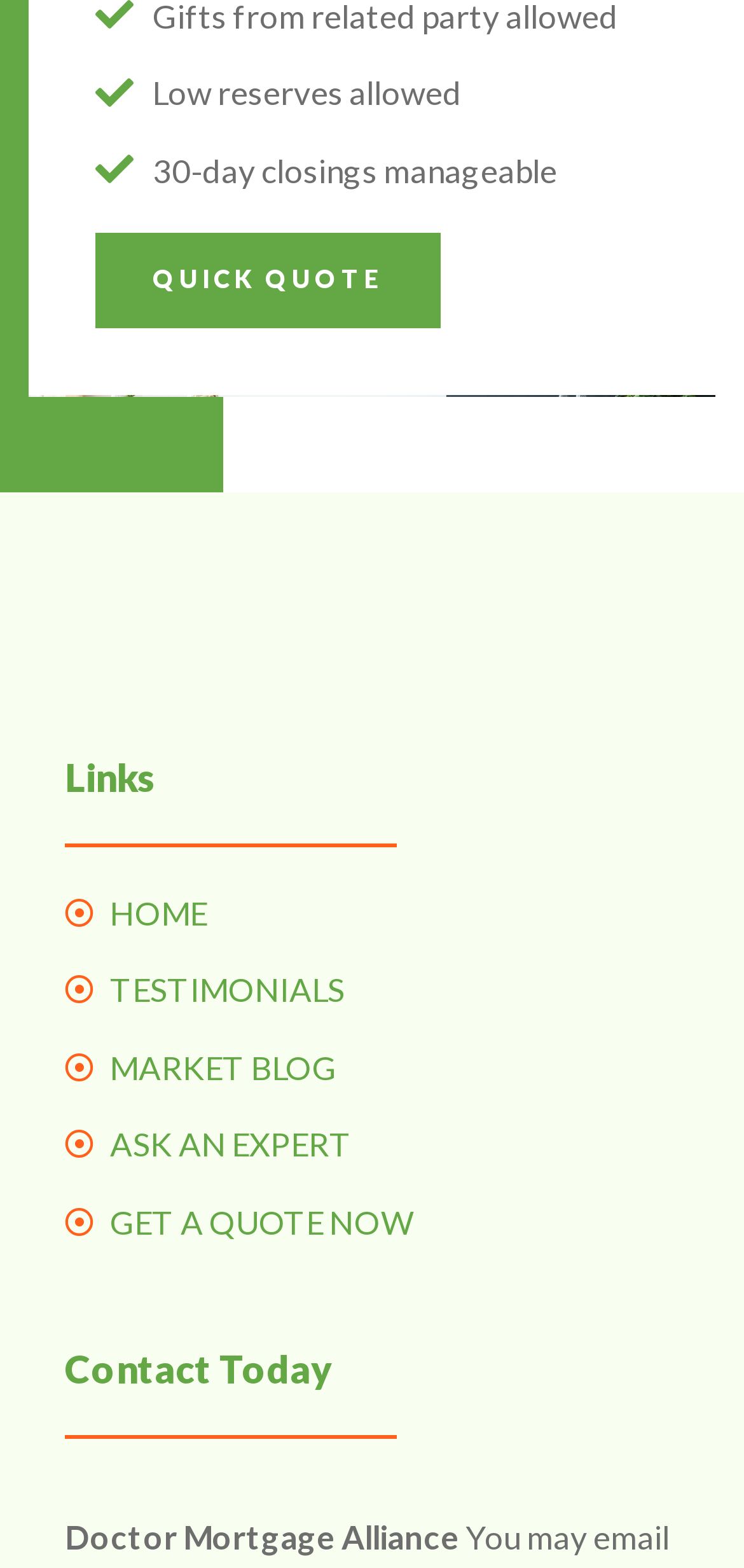Give a one-word or phrase response to the following question: What is the purpose of the 'QUICK QUOTE' link?

To get a quick quote